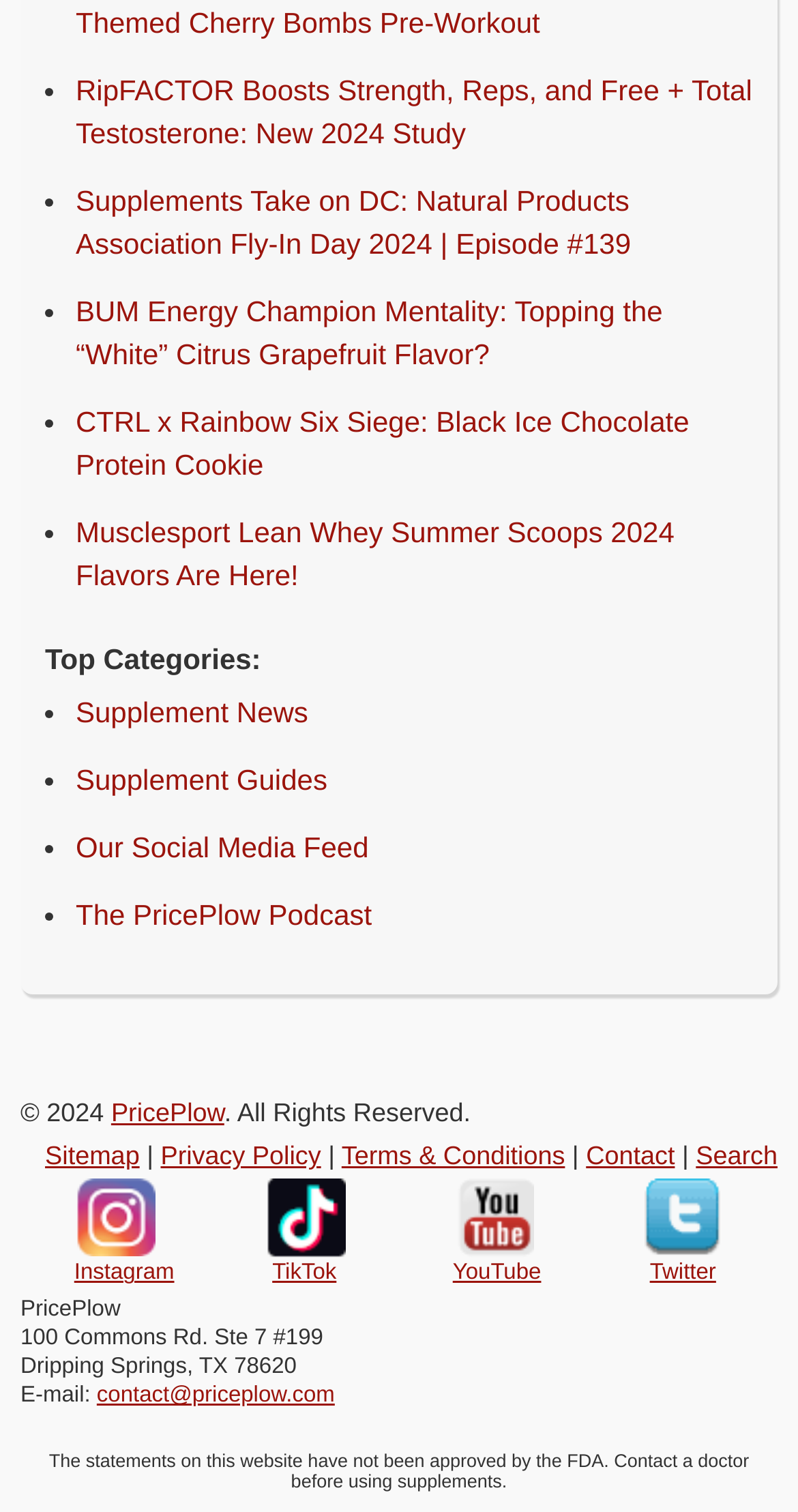Locate the bounding box coordinates of the element that should be clicked to execute the following instruction: "Contact PricePlow via email".

[0.121, 0.915, 0.42, 0.931]